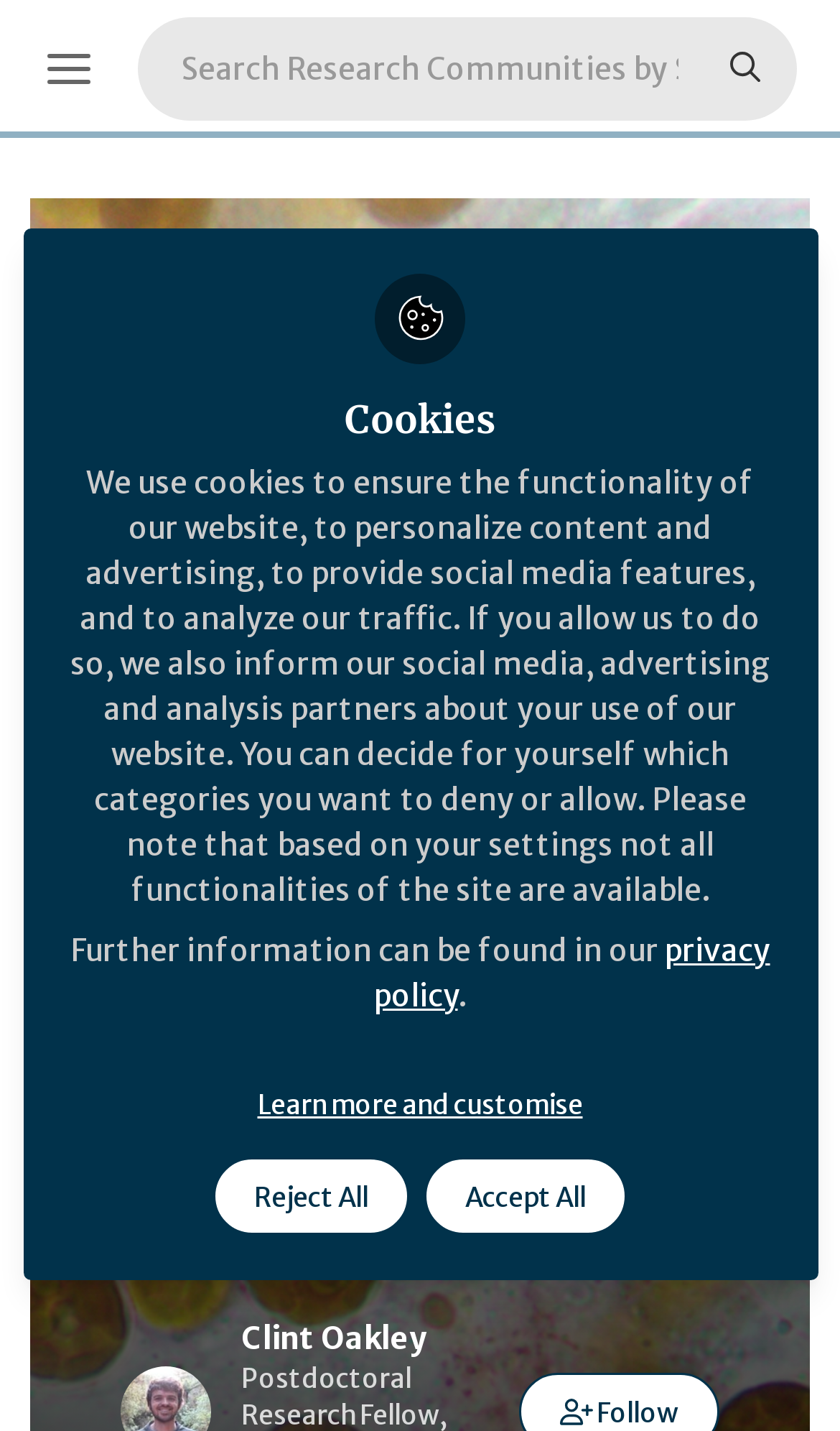Determine the coordinates of the bounding box that should be clicked to complete the instruction: "Read the behind the paper article". The coordinates should be represented by four float numbers between 0 and 1: [left, top, right, bottom].

[0.144, 0.412, 0.395, 0.434]